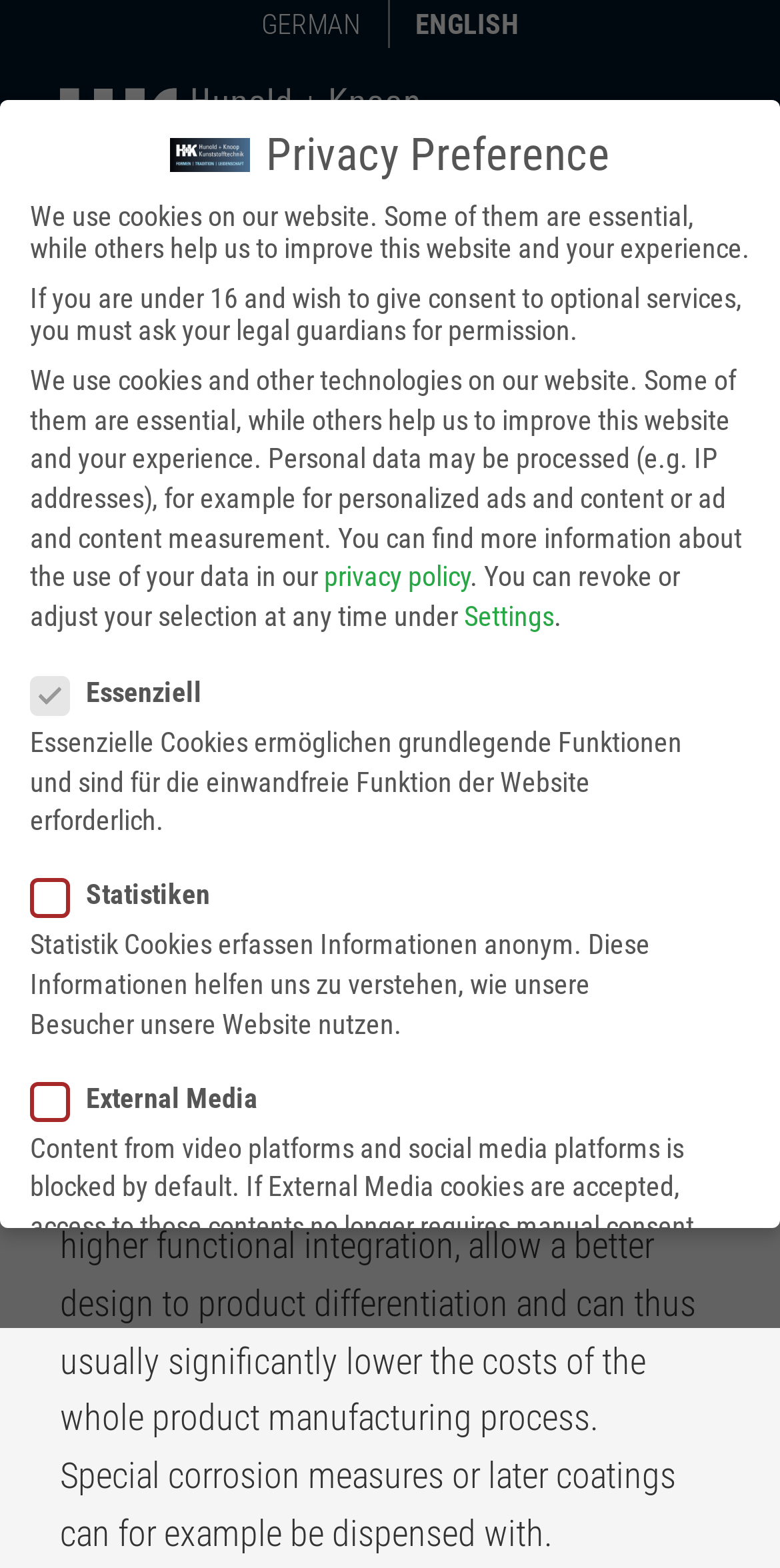What is the purpose of the breadcrumb navigation?
Please respond to the question with as much detail as possible.

I found this answer by looking at the breadcrumb navigation element, which shows the current location of the user on the website, with links to 'Home' and 'High-tech products'.